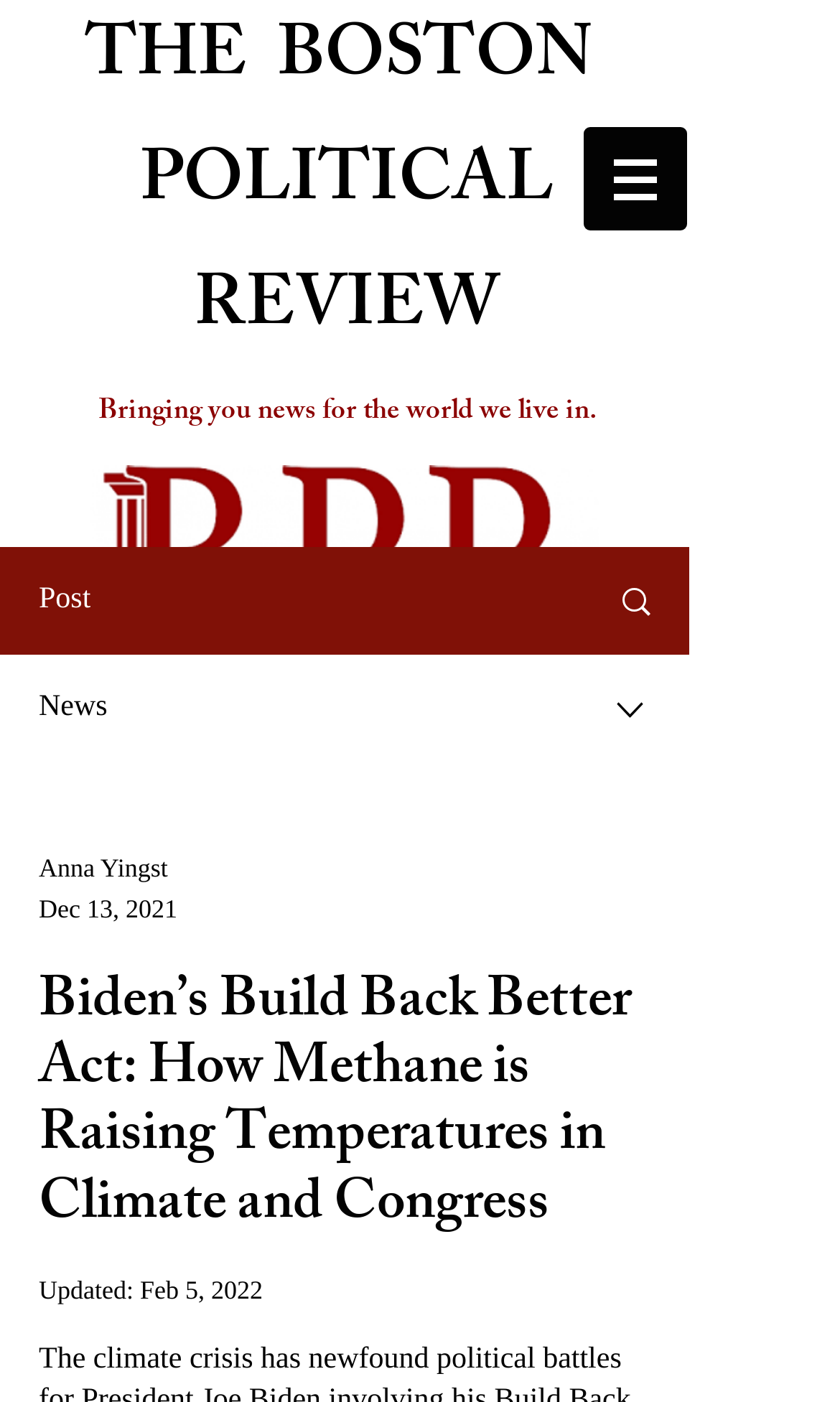Given the content of the image, can you provide a detailed answer to the question?
What are the main categories of the website?

I determined the answer by looking at the StaticText elements with the texts 'Post' and 'News' which are likely to be the main categories of the website.